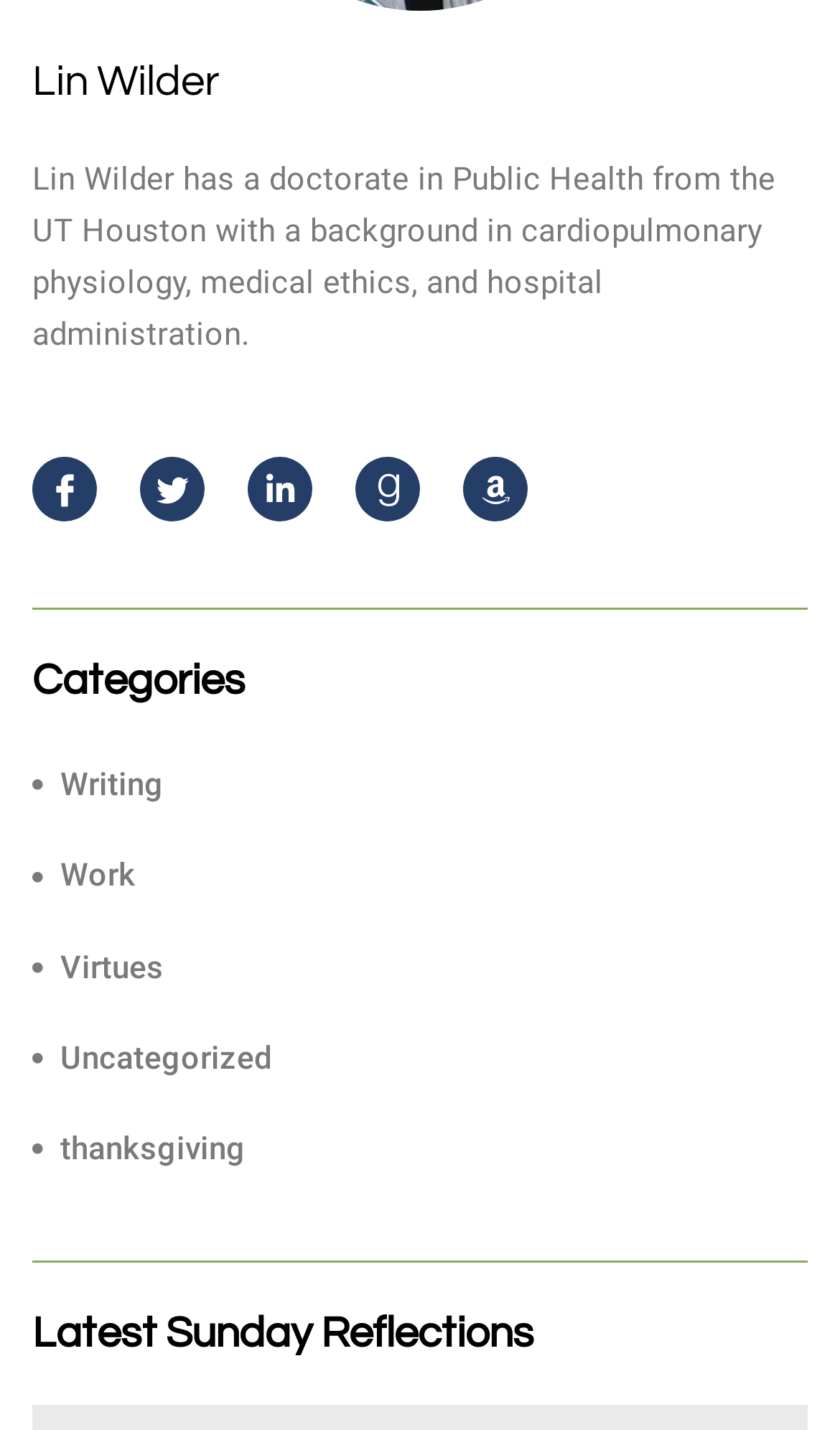Determine the bounding box coordinates of the region I should click to achieve the following instruction: "Check Lin Wilder's Amazon page". Ensure the bounding box coordinates are four float numbers between 0 and 1, i.e., [left, top, right, bottom].

[0.551, 0.32, 0.628, 0.365]